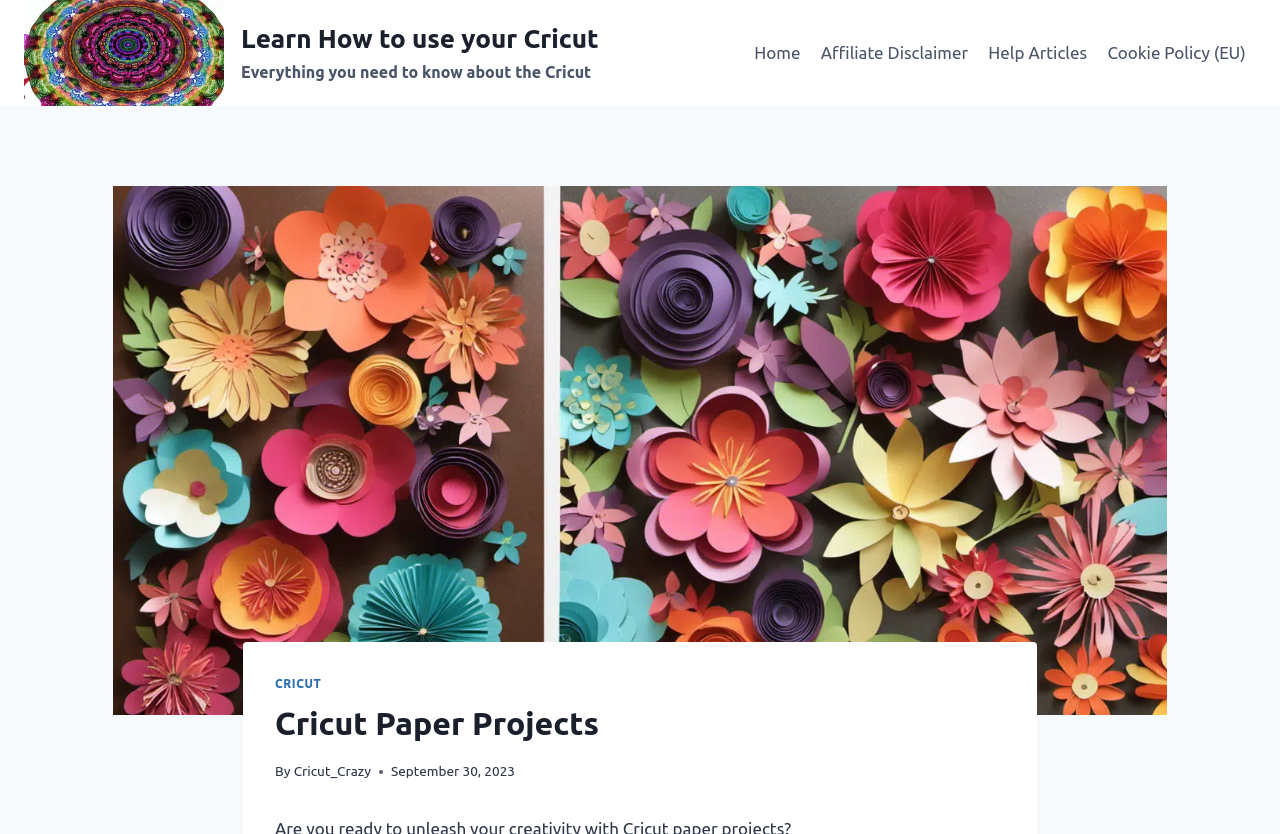Find the UI element described as: "Cookie Policy (EU)" and predict its bounding box coordinates. Ensure the coordinates are four float numbers between 0 and 1, [left, top, right, bottom].

[0.857, 0.035, 0.981, 0.092]